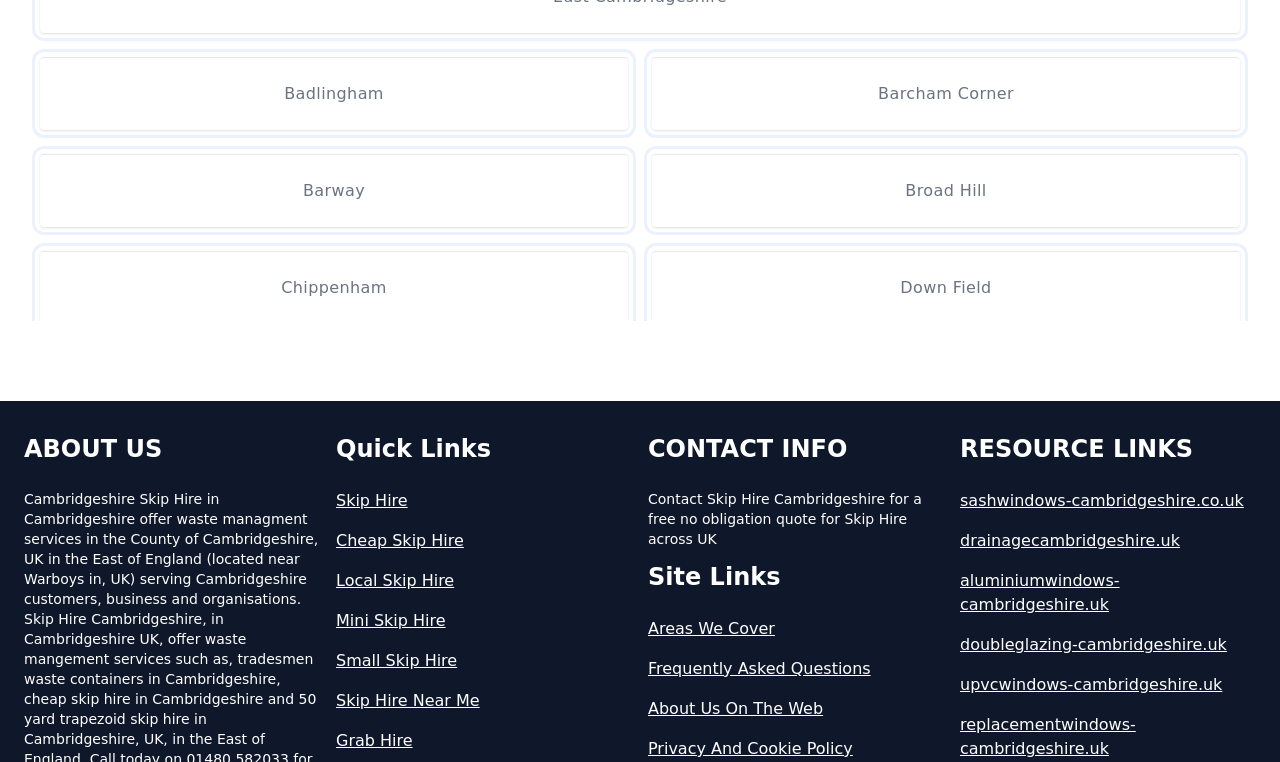Please identify the bounding box coordinates of the element I need to click to follow this instruction: "Visit 'Badlingham'".

[0.031, 0.075, 0.491, 0.171]